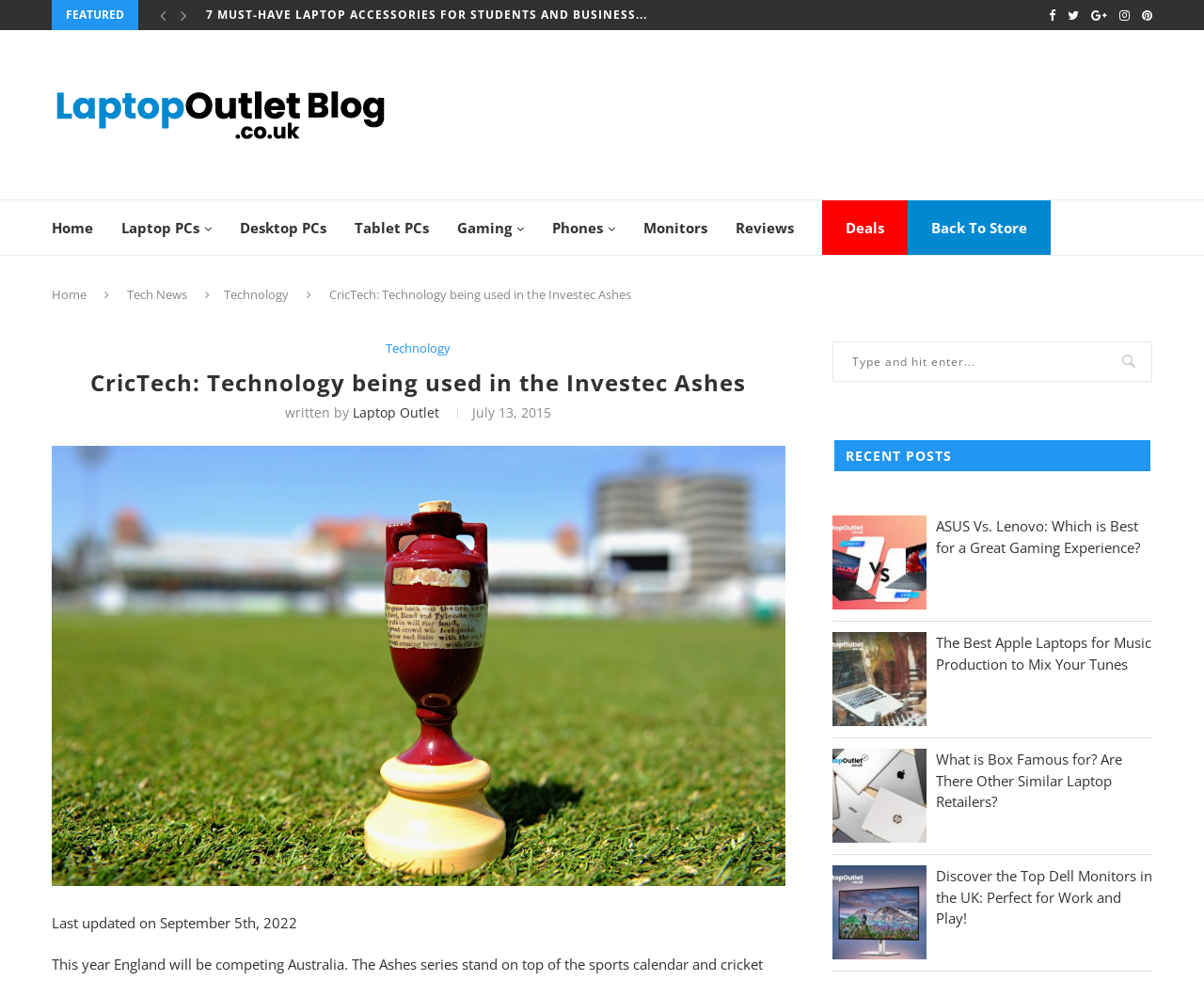Give a one-word or one-phrase response to the question:
What is the purpose of the search bar?

To search for content